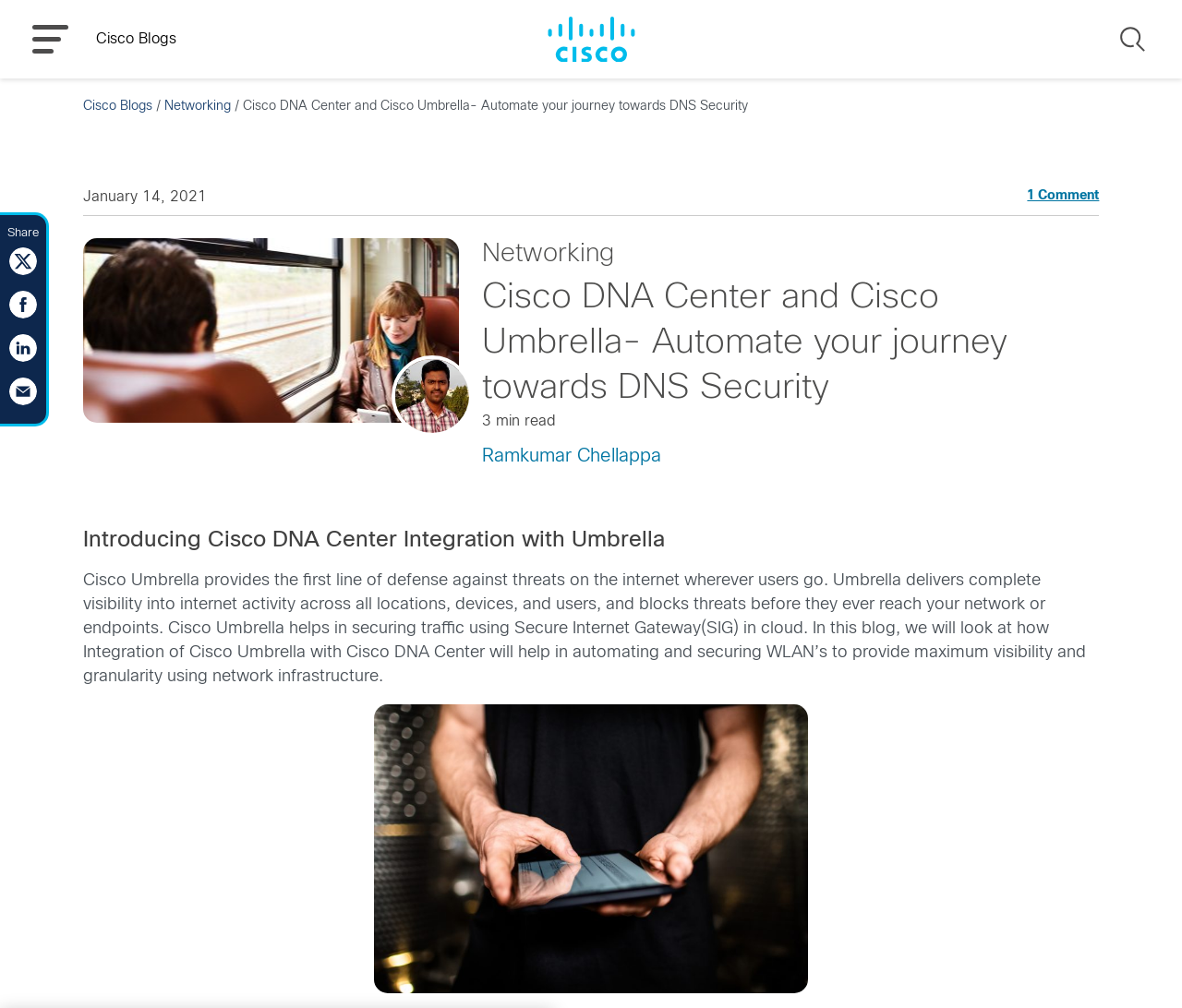Extract the bounding box coordinates for the UI element described as: "alt="share on facebook"".

[0.008, 0.305, 0.031, 0.319]